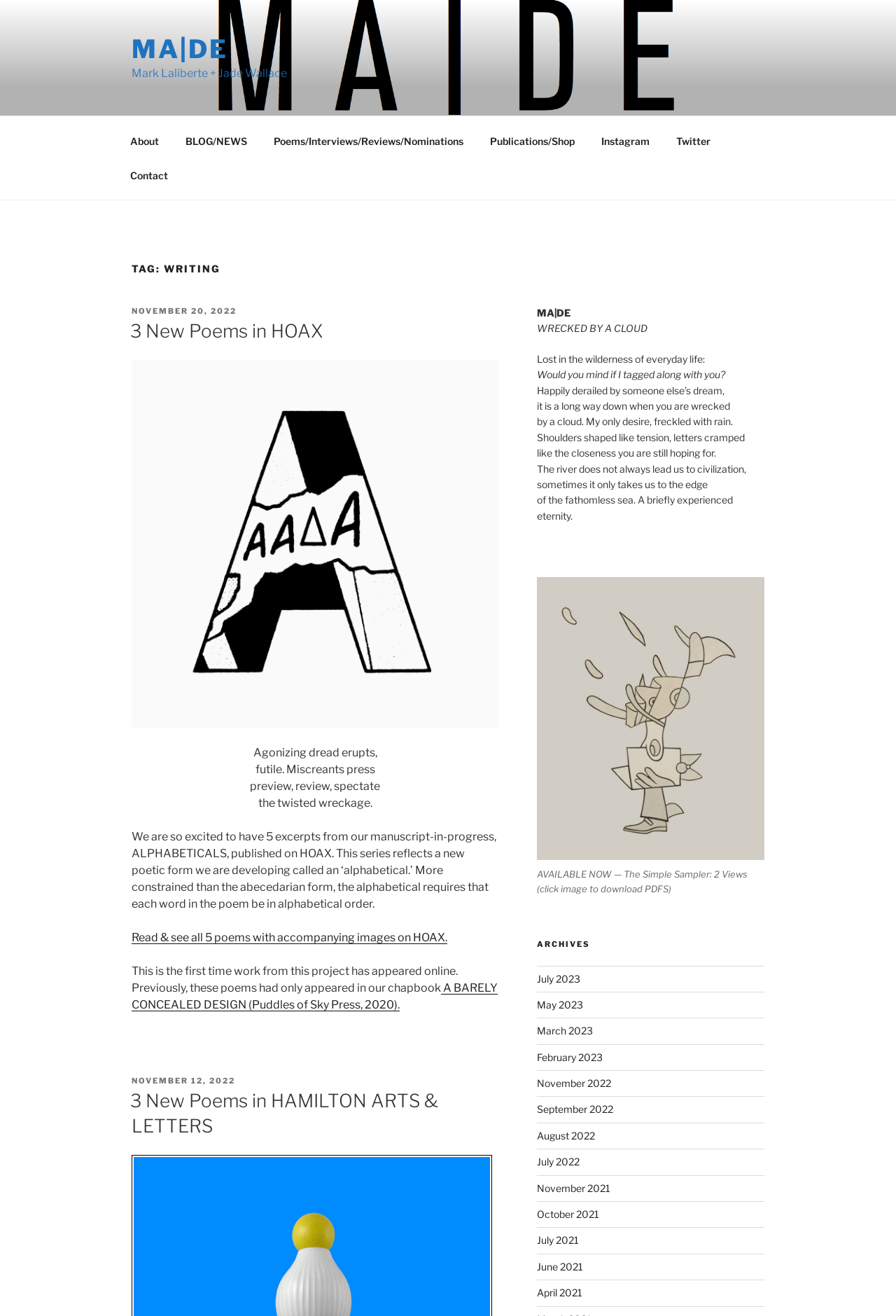What is the name of the authors?
Please give a detailed and thorough answer to the question, covering all relevant points.

The authors' names are mentioned in the static text element 'Mark Laliberte + Jade Wallace' with bounding box coordinates [0.147, 0.051, 0.32, 0.061].